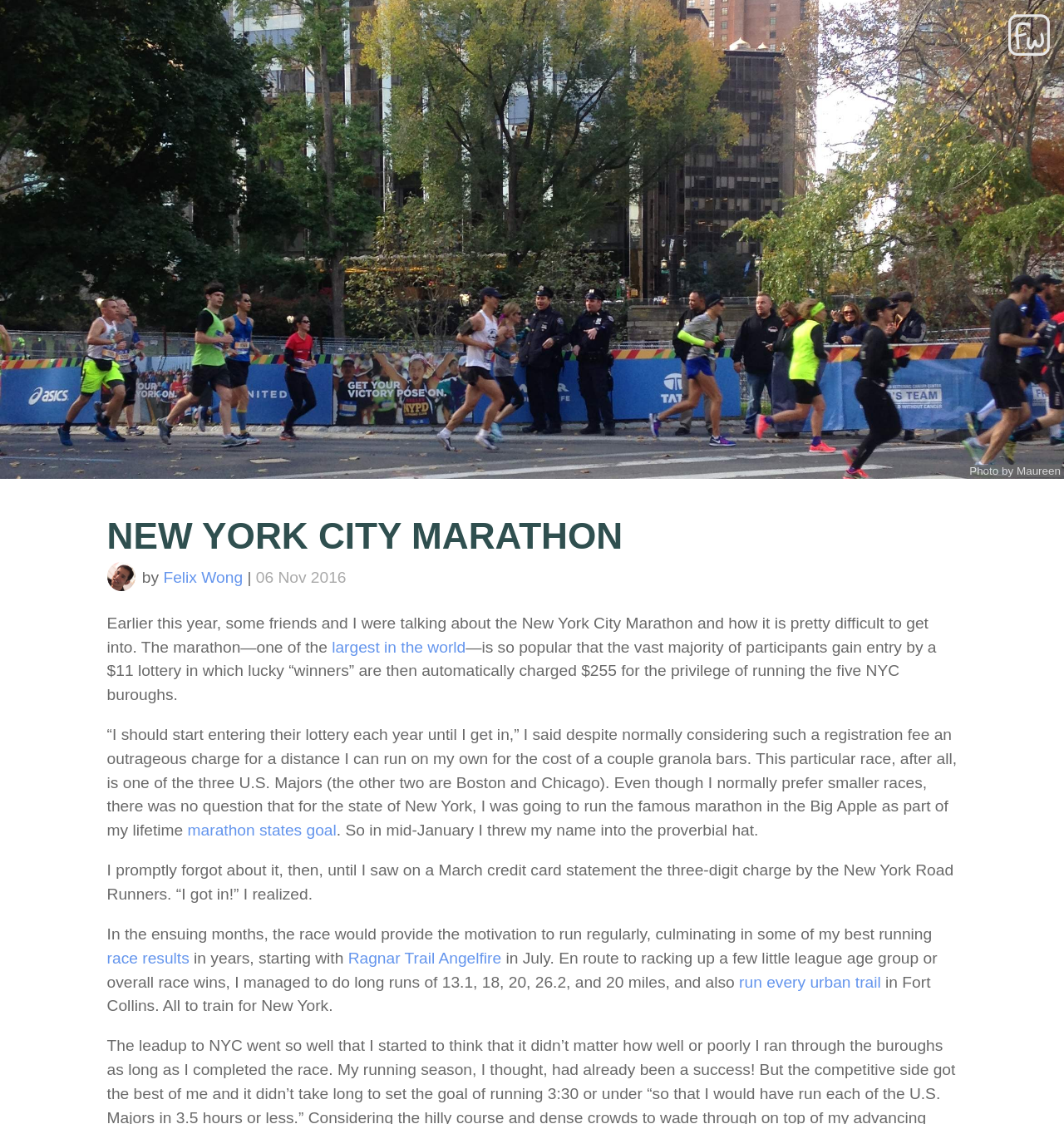Please pinpoint the bounding box coordinates for the region I should click to adhere to this instruction: "Read the article about Ragnar Trail Angelfire".

[0.327, 0.845, 0.471, 0.86]